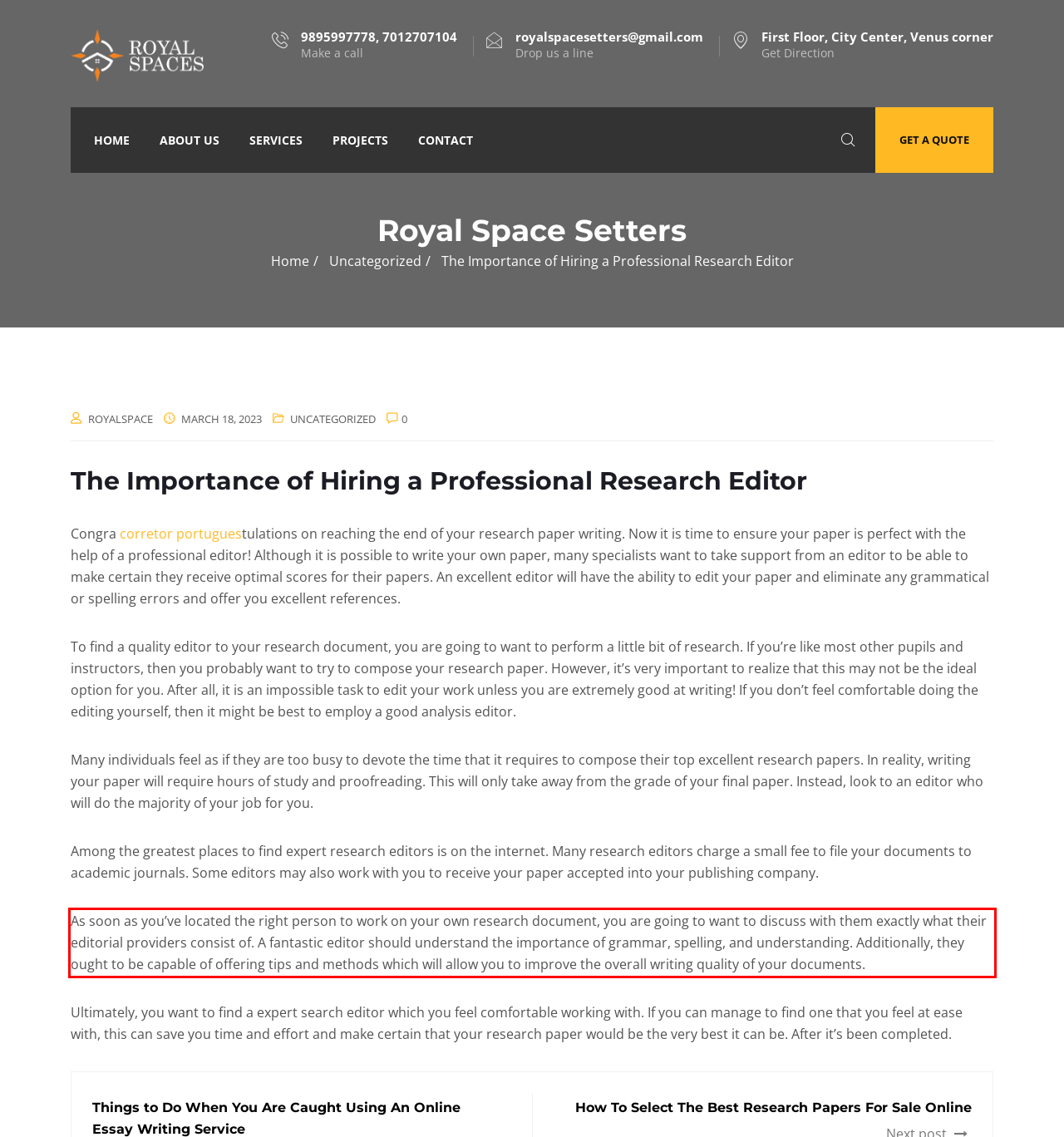Identify the text within the red bounding box on the webpage screenshot and generate the extracted text content.

As soon as you’ve located the right person to work on your own research document, you are going to want to discuss with them exactly what their editorial providers consist of. A fantastic editor should understand the importance of grammar, spelling, and understanding. Additionally, they ought to be capable of offering tips and methods which will allow you to improve the overall writing quality of your documents.